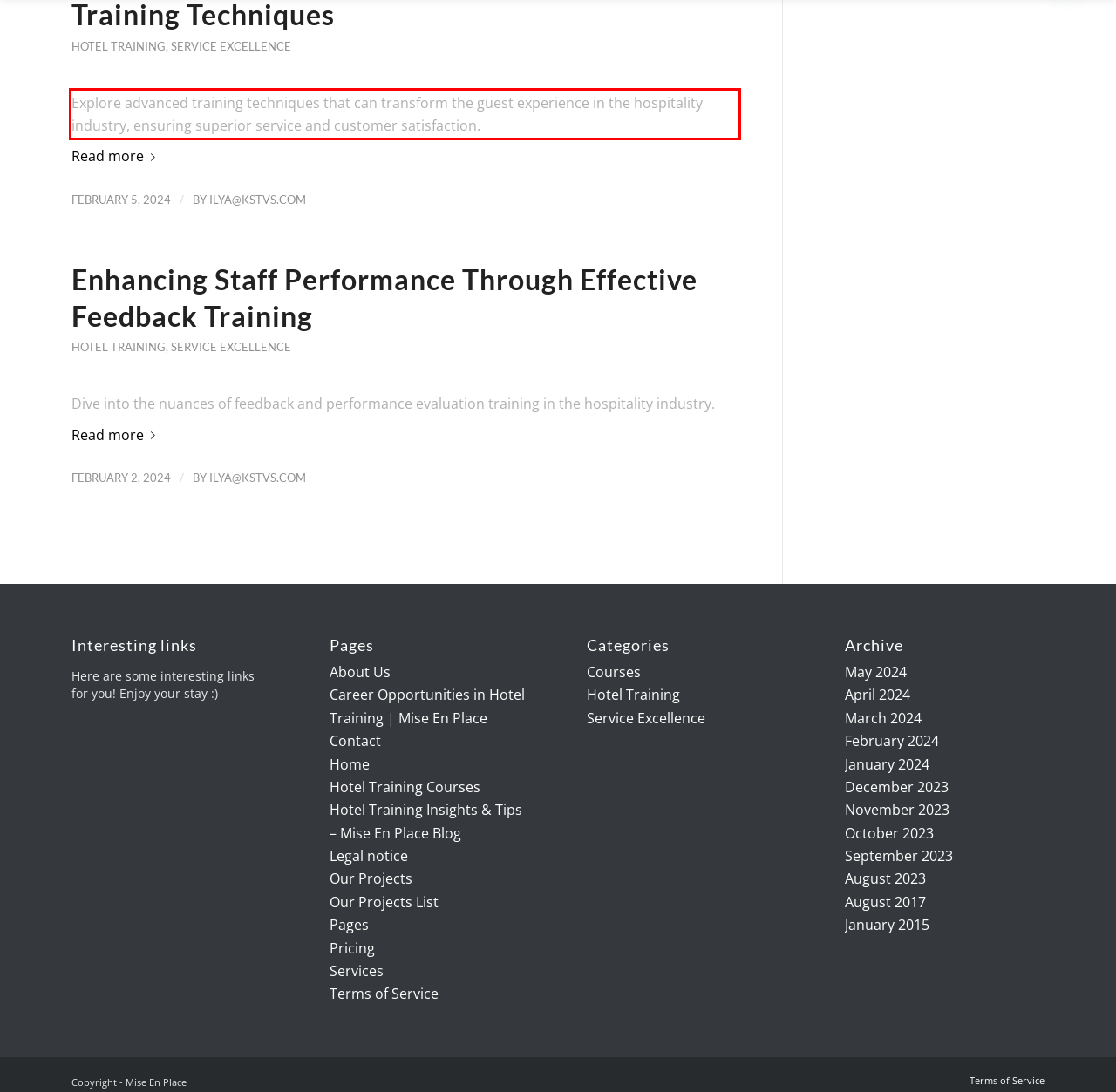There is a UI element on the webpage screenshot marked by a red bounding box. Extract and generate the text content from within this red box.

Explore advanced training techniques that can transform the guest experience in the hospitality industry, ensuring superior service and customer satisfaction.